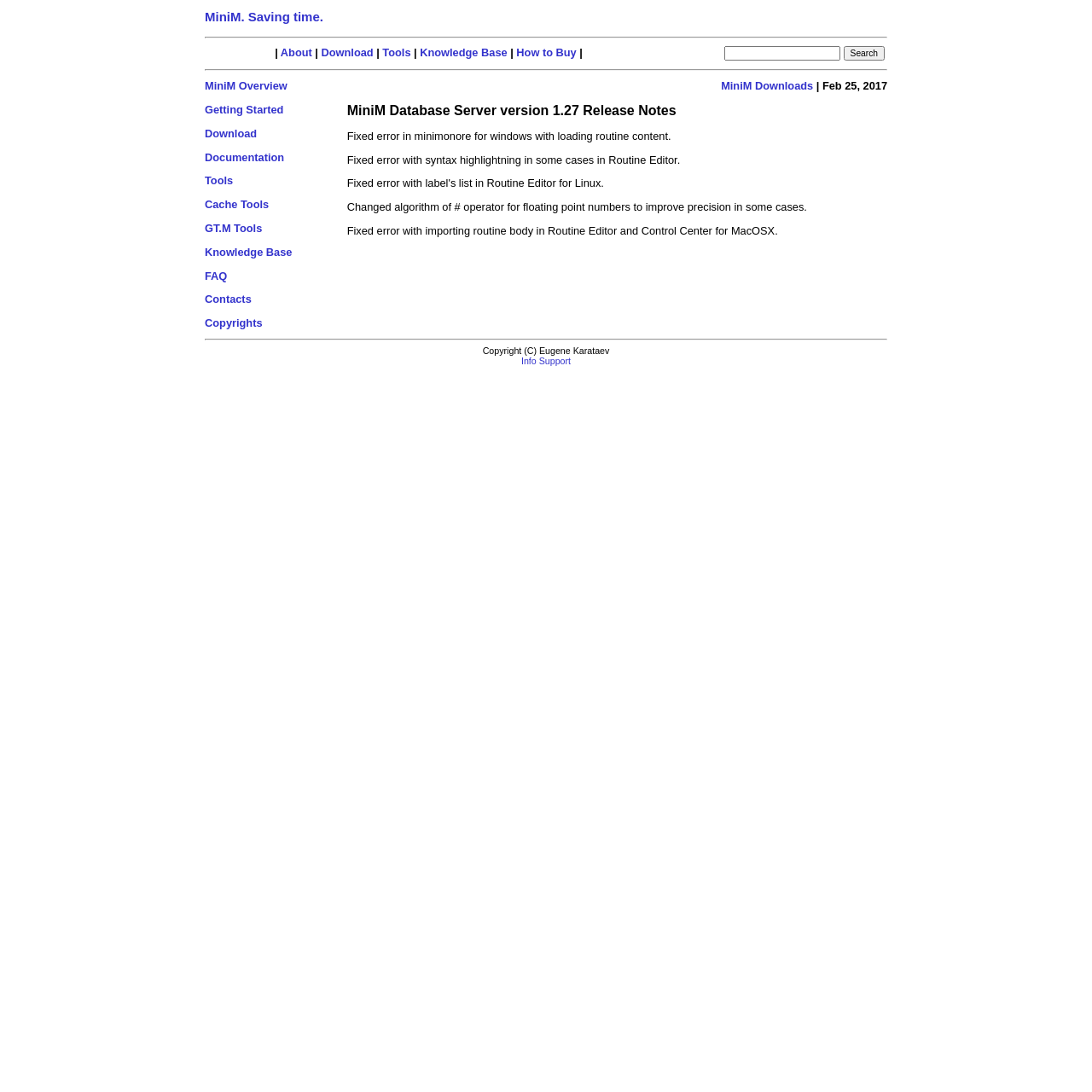Answer the following inquiry with a single word or phrase:
How many columns are in the layout table?

3